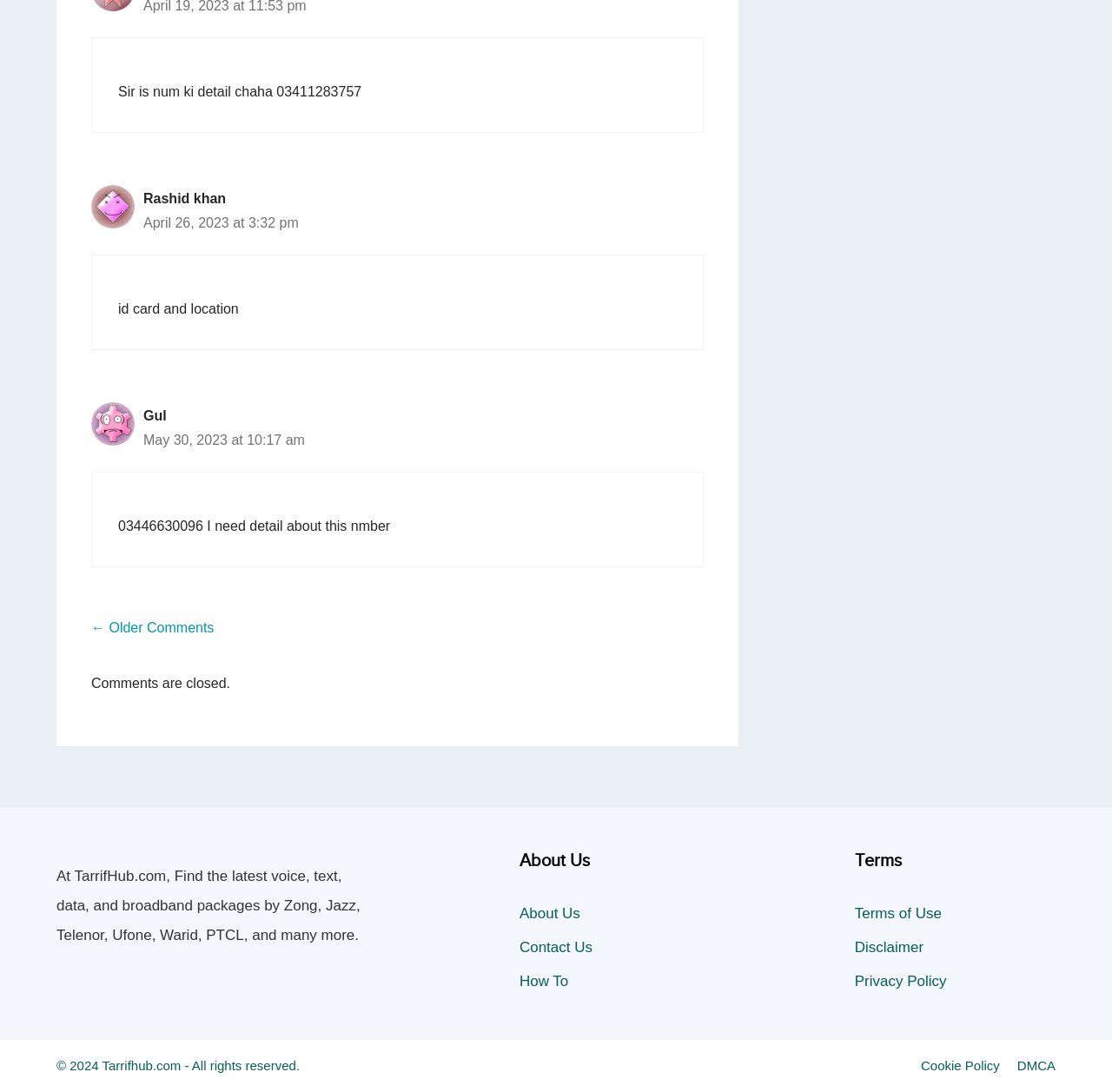Extract the bounding box for the UI element that matches this description: "Blue Room or space Landscapes".

None